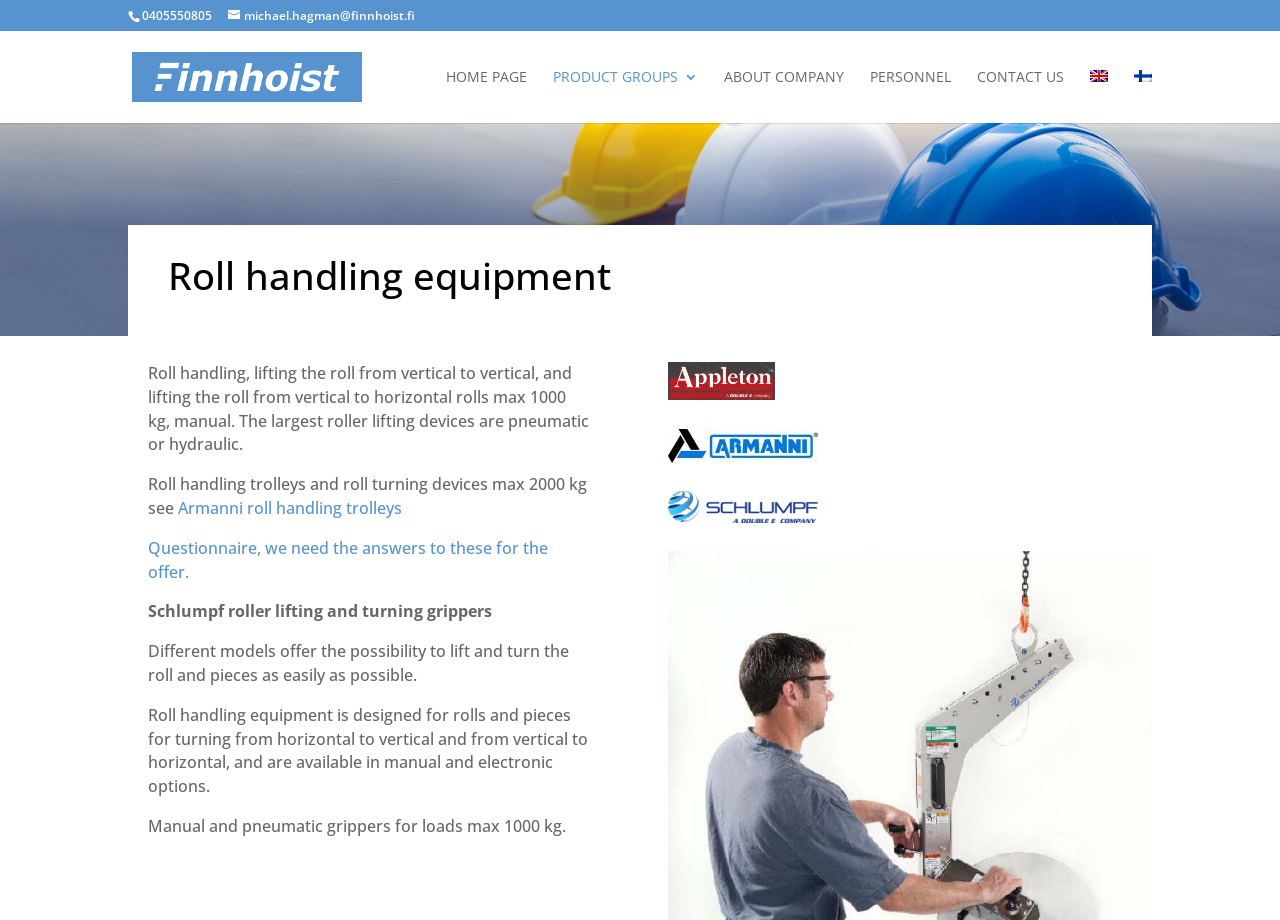Please identify the bounding box coordinates of the area I need to click to accomplish the following instruction: "Click the contact us link".

[0.763, 0.076, 0.831, 0.134]